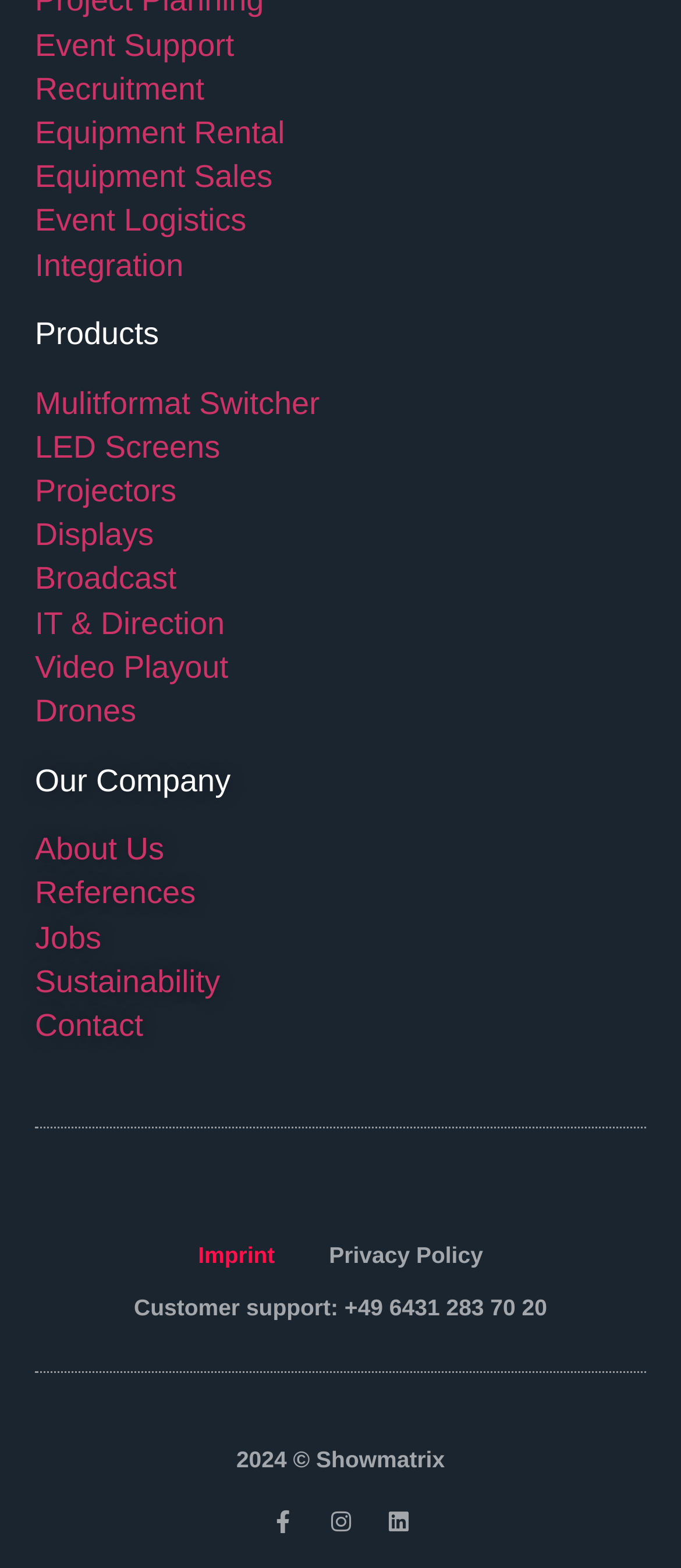Locate the bounding box coordinates of the clickable part needed for the task: "View Imprint".

[0.291, 0.775, 0.404, 0.826]